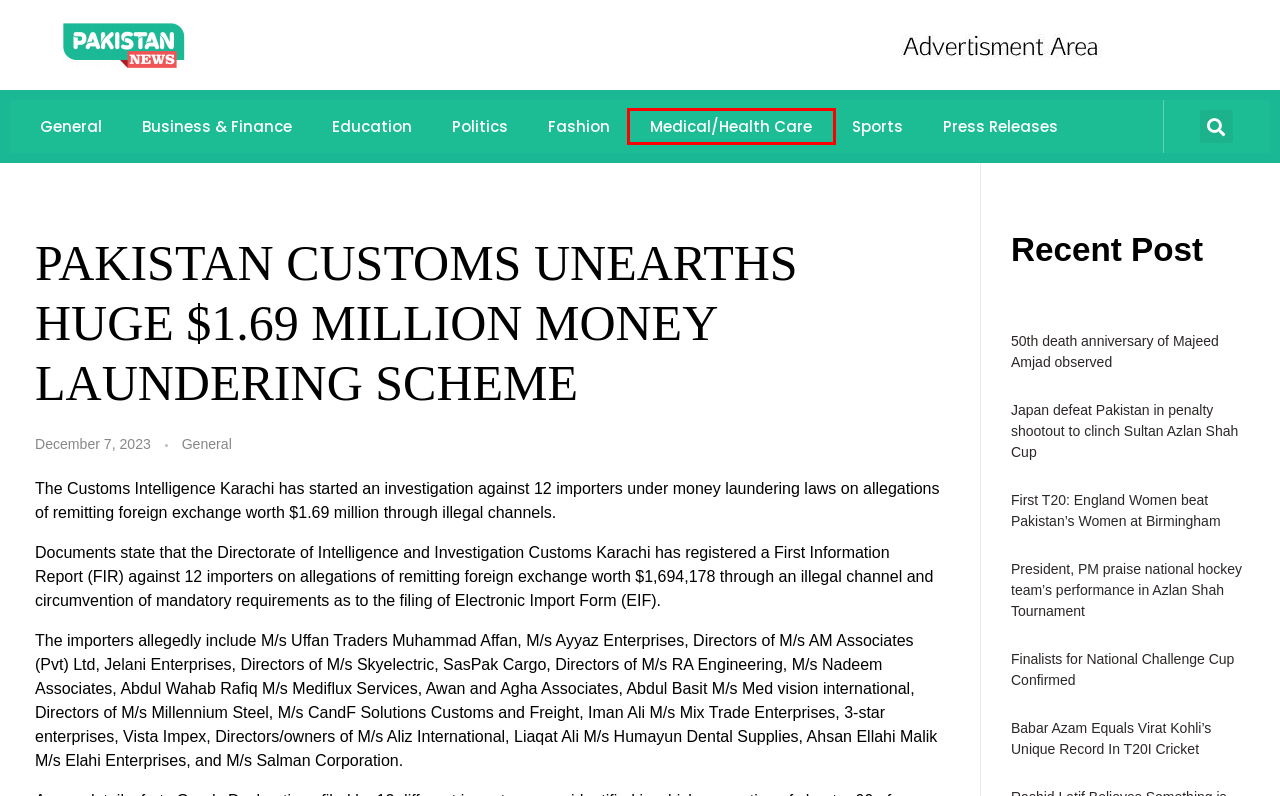Observe the provided screenshot of a webpage with a red bounding box around a specific UI element. Choose the webpage description that best fits the new webpage after you click on the highlighted element. These are your options:
A. Babar Azam Equals Virat Kohli's Unique Record In T20I Cricket - Pakistan News
B. Business & Finance Archives - Pakistan News
C. Press Releases Archives - Pakistan News
D. First T20: England Women beat Pakistan's Women at Birmingham - Pakistan News
E. Finalists for National Challenge Cup Confirmed - Pakistan News
F. Education Archives - Pakistan News
G. Medical/Health Care Archives - Pakistan News
H. Fashion Archives - Pakistan News

G